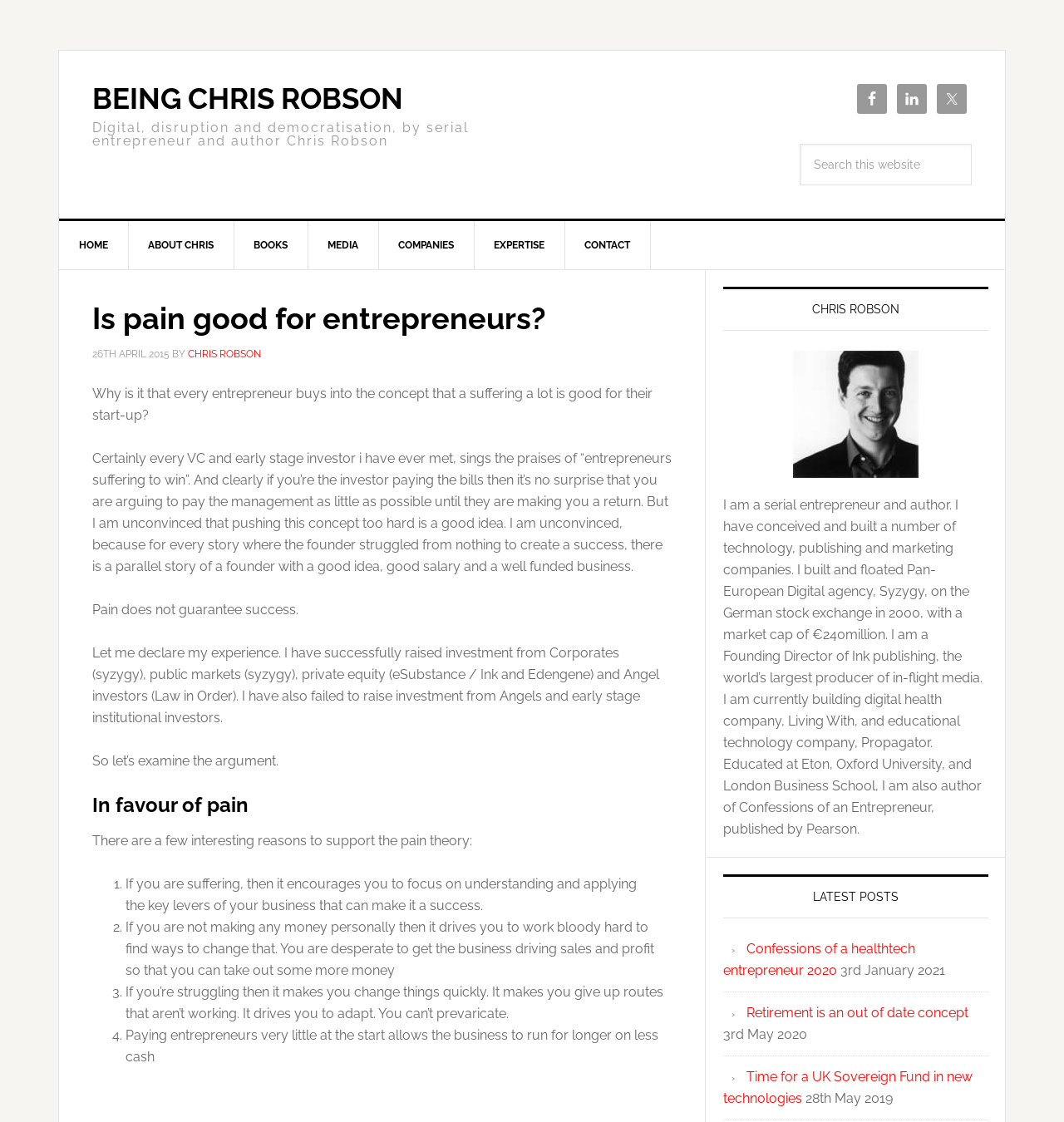Locate the bounding box coordinates of the element that needs to be clicked to carry out the instruction: "Read about Chris Robson". The coordinates should be given as four float numbers ranging from 0 to 1, i.e., [left, top, right, bottom].

[0.68, 0.256, 0.929, 0.295]